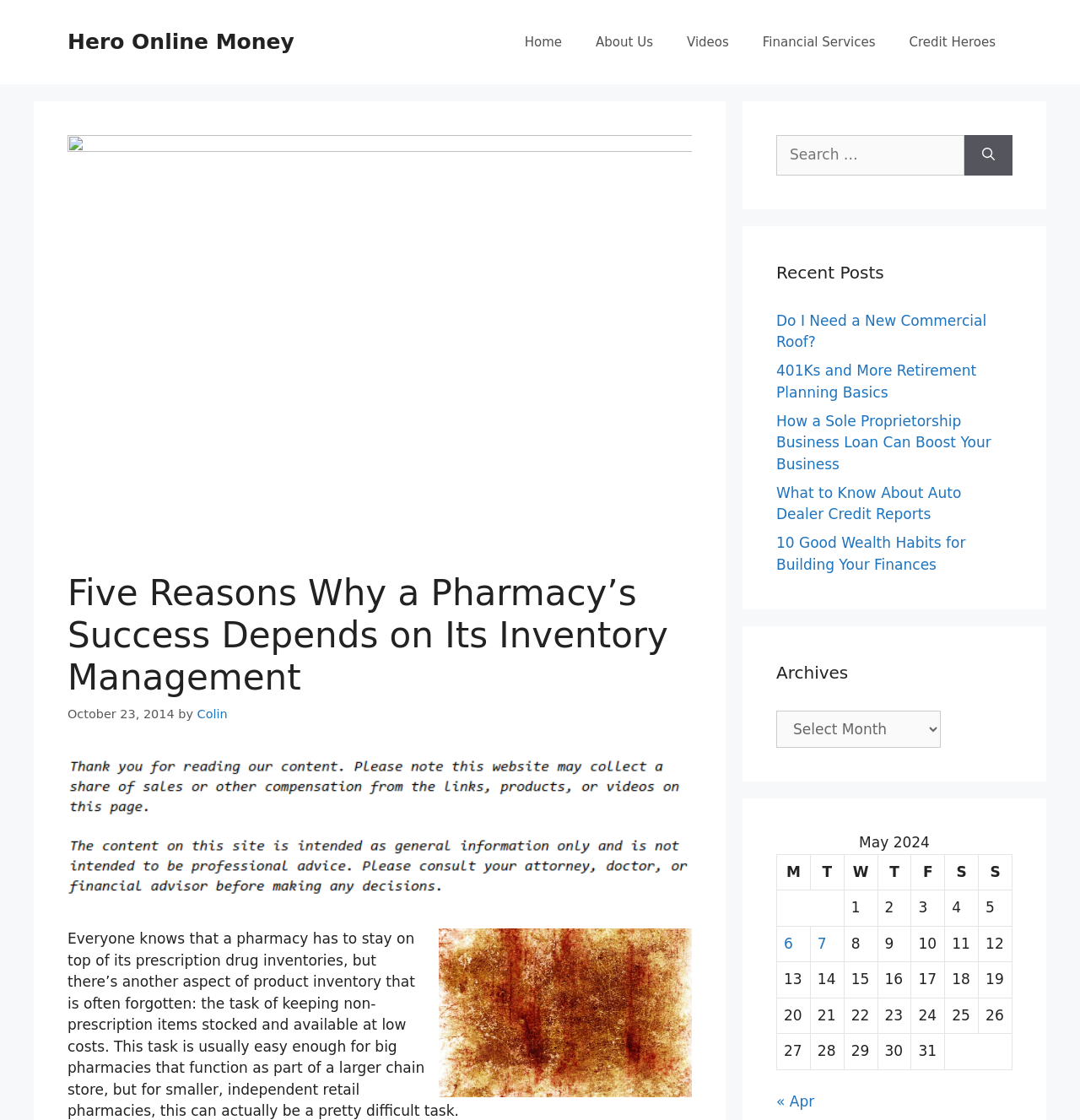Indicate the bounding box coordinates of the element that needs to be clicked to satisfy the following instruction: "Click on the link 'About Us'". The coordinates should be four float numbers between 0 and 1, i.e., [left, top, right, bottom].

[0.536, 0.015, 0.62, 0.06]